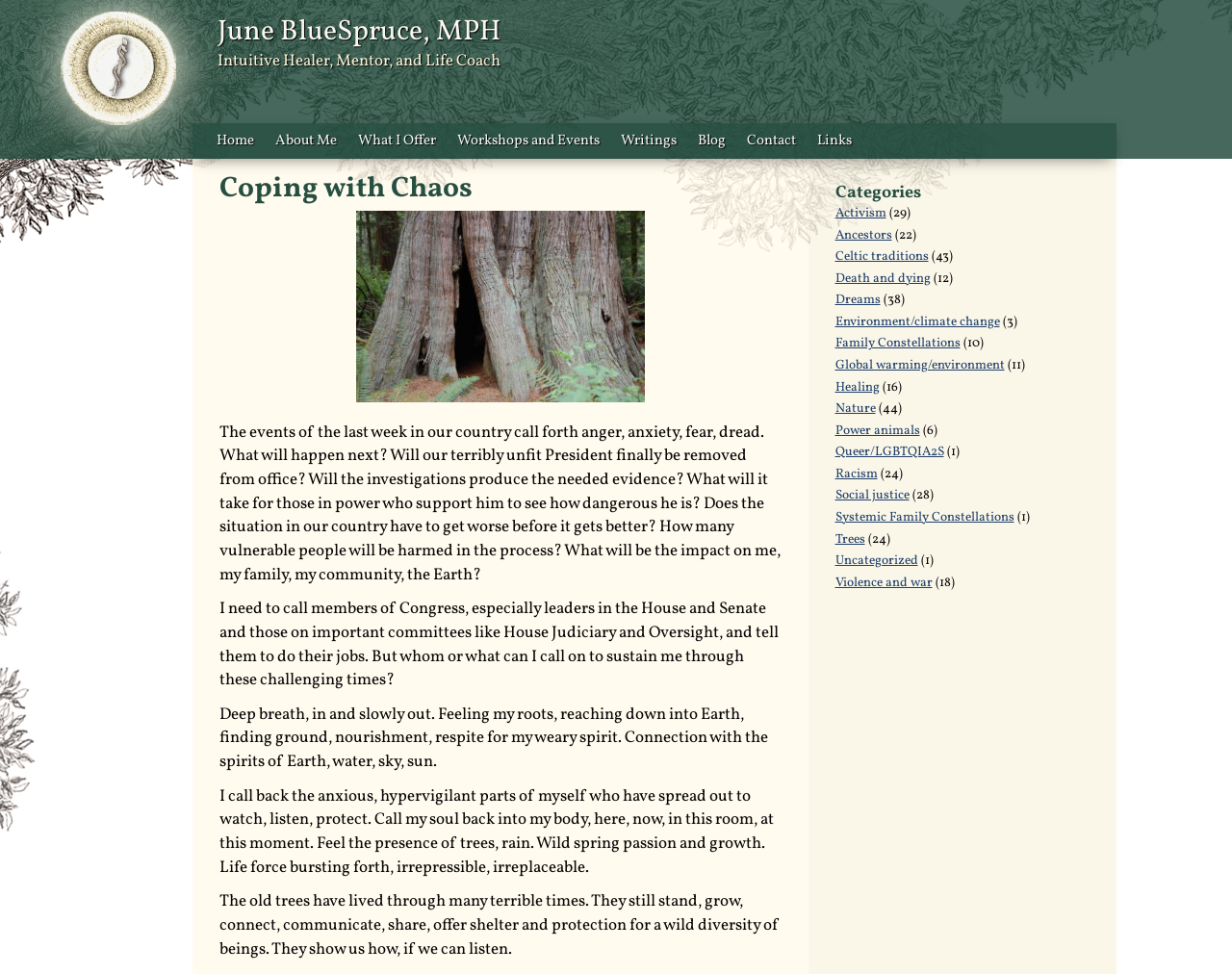Please specify the bounding box coordinates in the format (top-left x, top-left y, bottom-right x, bottom-right y), with values ranging from 0 to 1. Identify the bounding box for the UI component described as follows: Social justice

[0.678, 0.499, 0.738, 0.518]